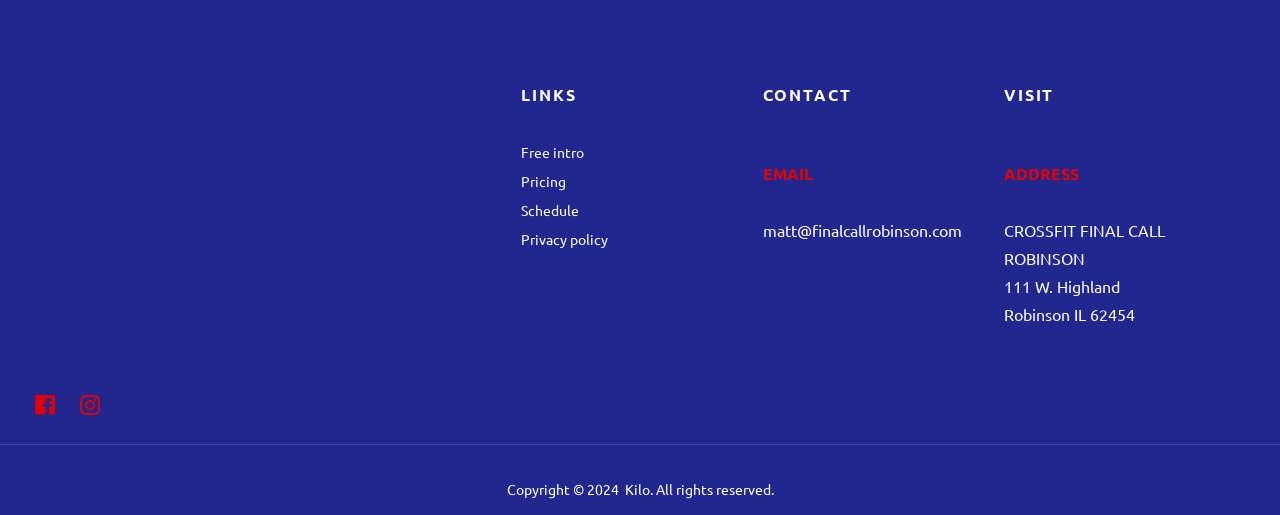Refer to the image and provide an in-depth answer to the question: 
What is the social media platform mentioned in the footer?

I found the answer by looking at the footer section of the webpage, where I saw a link with the text 'Follow us on facebook'. This indicates that the social media platform mentioned is Facebook.